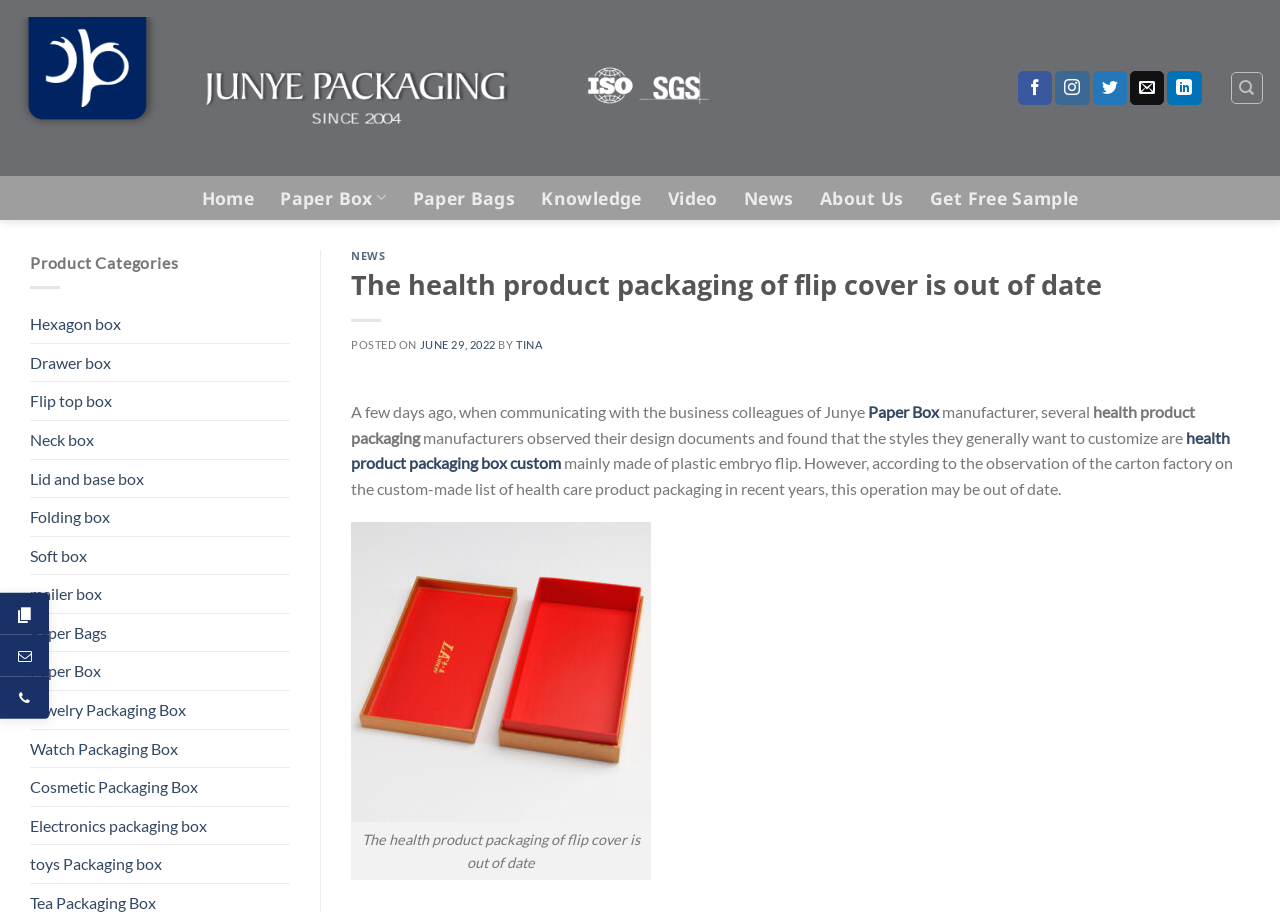Provide the bounding box for the UI element matching this description: "health product packaging box custom".

[0.274, 0.469, 0.961, 0.518]